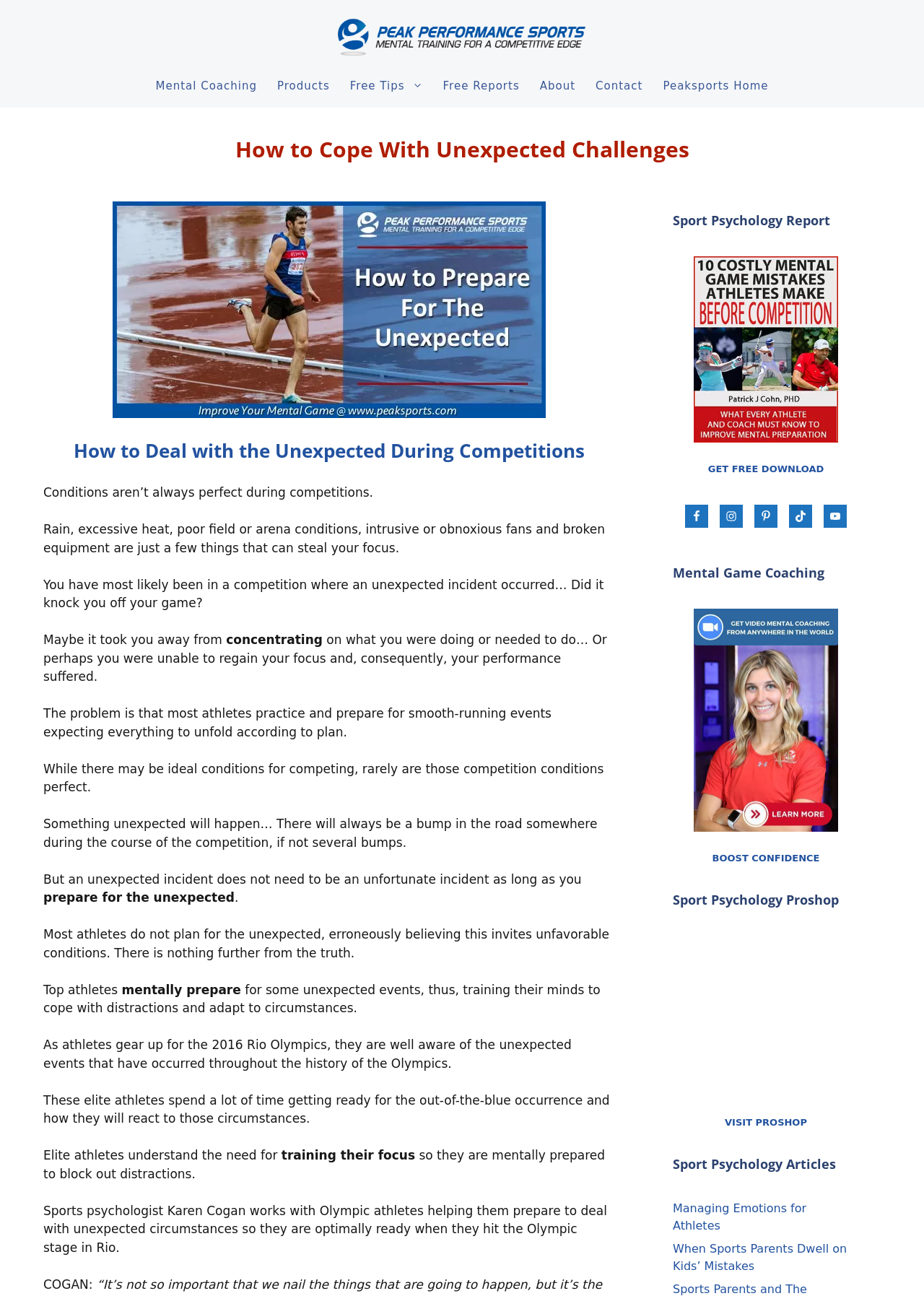Give a one-word or one-phrase response to the question: 
What is the purpose of the 'Sport Psychology Report'?

To help athletes prepare for unexpected events